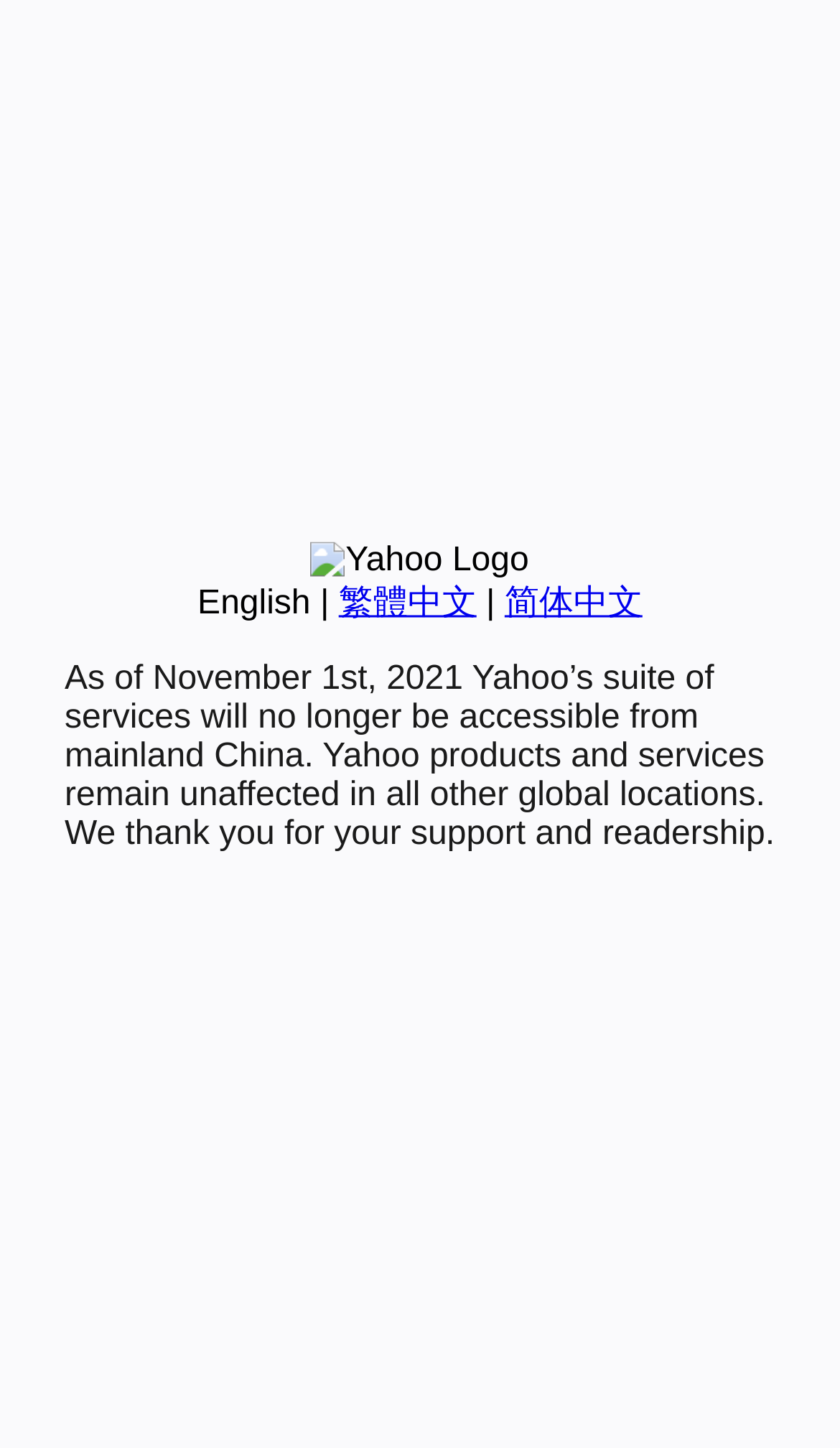Using the description: "简体中文", determine the UI element's bounding box coordinates. Ensure the coordinates are in the format of four float numbers between 0 and 1, i.e., [left, top, right, bottom].

[0.601, 0.404, 0.765, 0.429]